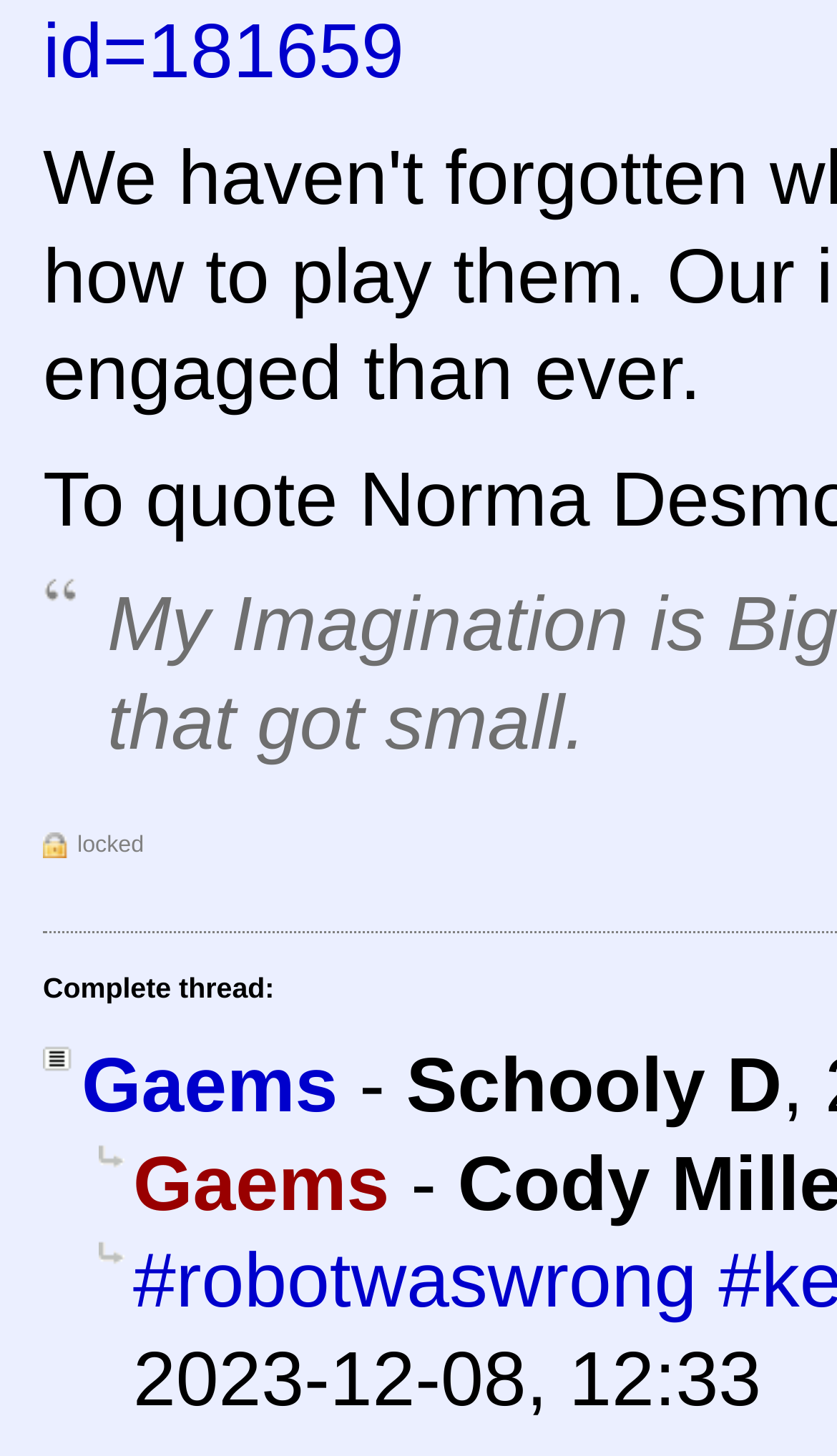Who is the author of the thread?
Give a comprehensive and detailed explanation for the question.

The thread title 'Complete thread: Gaems - Schooly D' suggests that Schooly D is the author or creator of the thread.